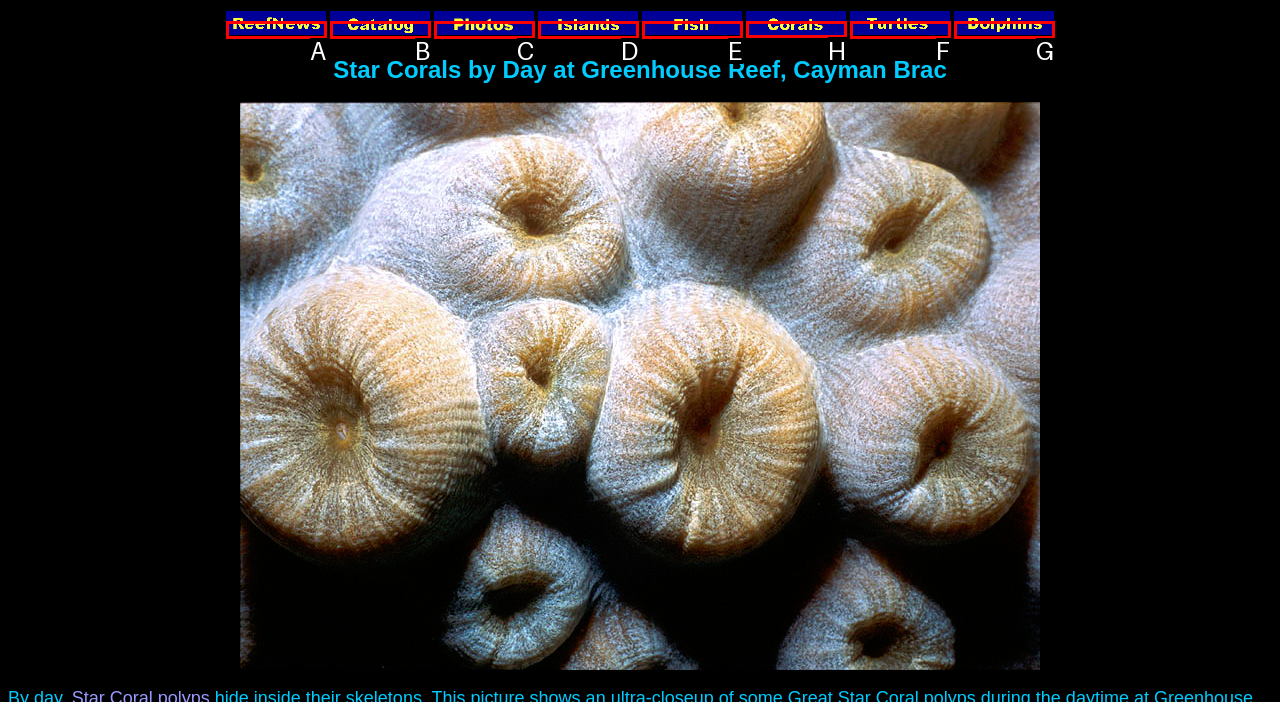From the available options, which lettered element should I click to complete this task: See beautiful photos of Corals?

H